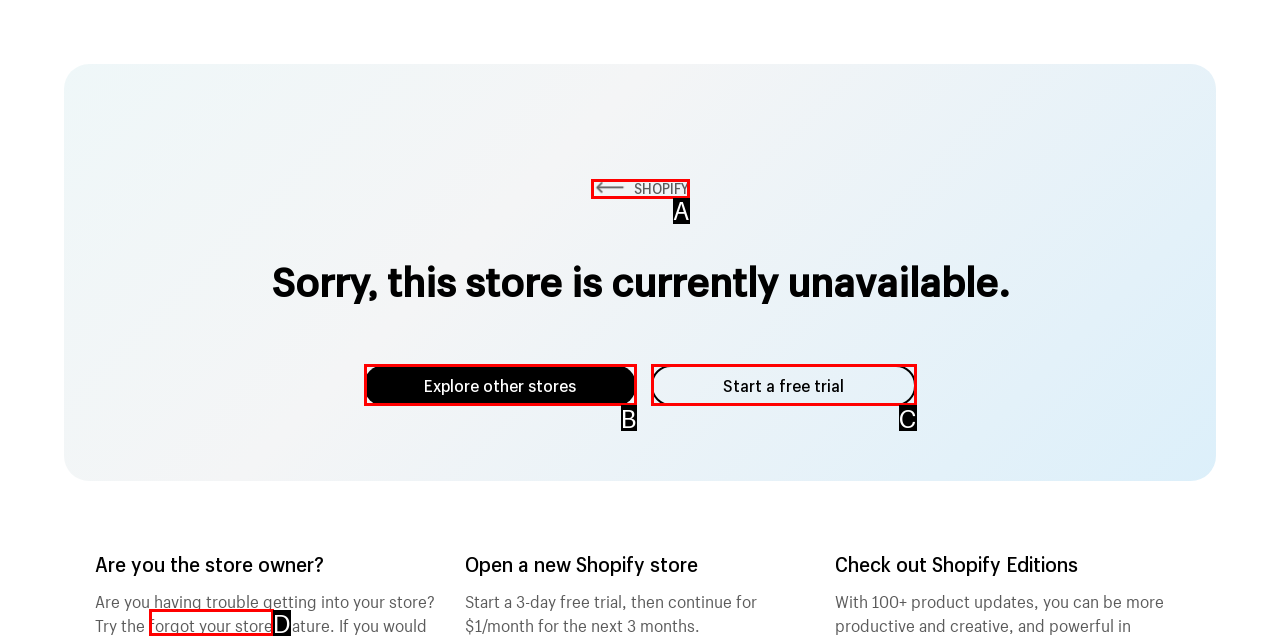Determine the HTML element that best aligns with the description: Start a free trial
Answer with the appropriate letter from the listed options.

C